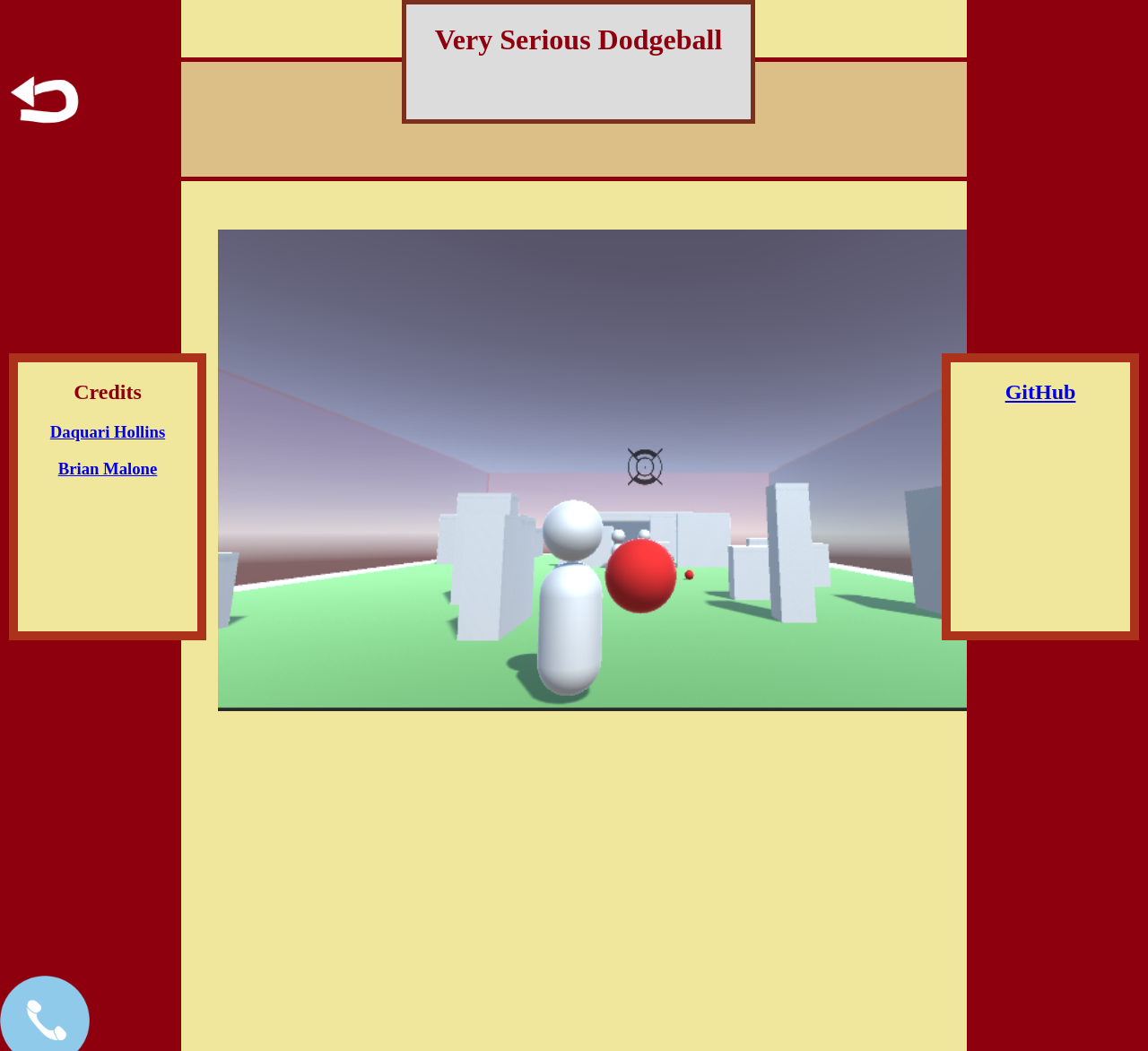Given the description of a UI element: "Brian Malone", identify the bounding box coordinates of the matching element in the webpage screenshot.

[0.051, 0.436, 0.137, 0.454]